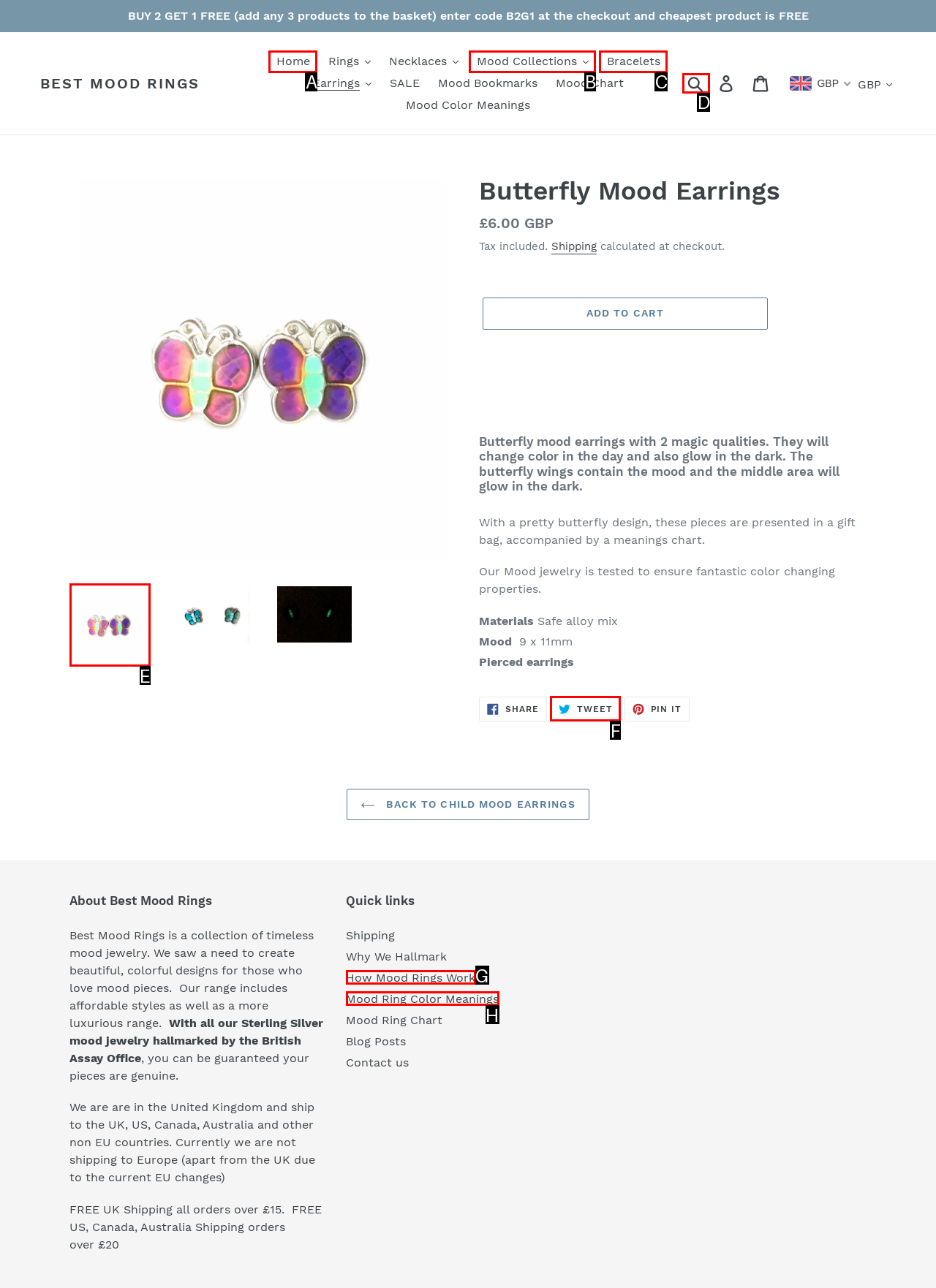Determine the UI element that matches the description: Mood Ring Color Meanings
Answer with the letter from the given choices.

H